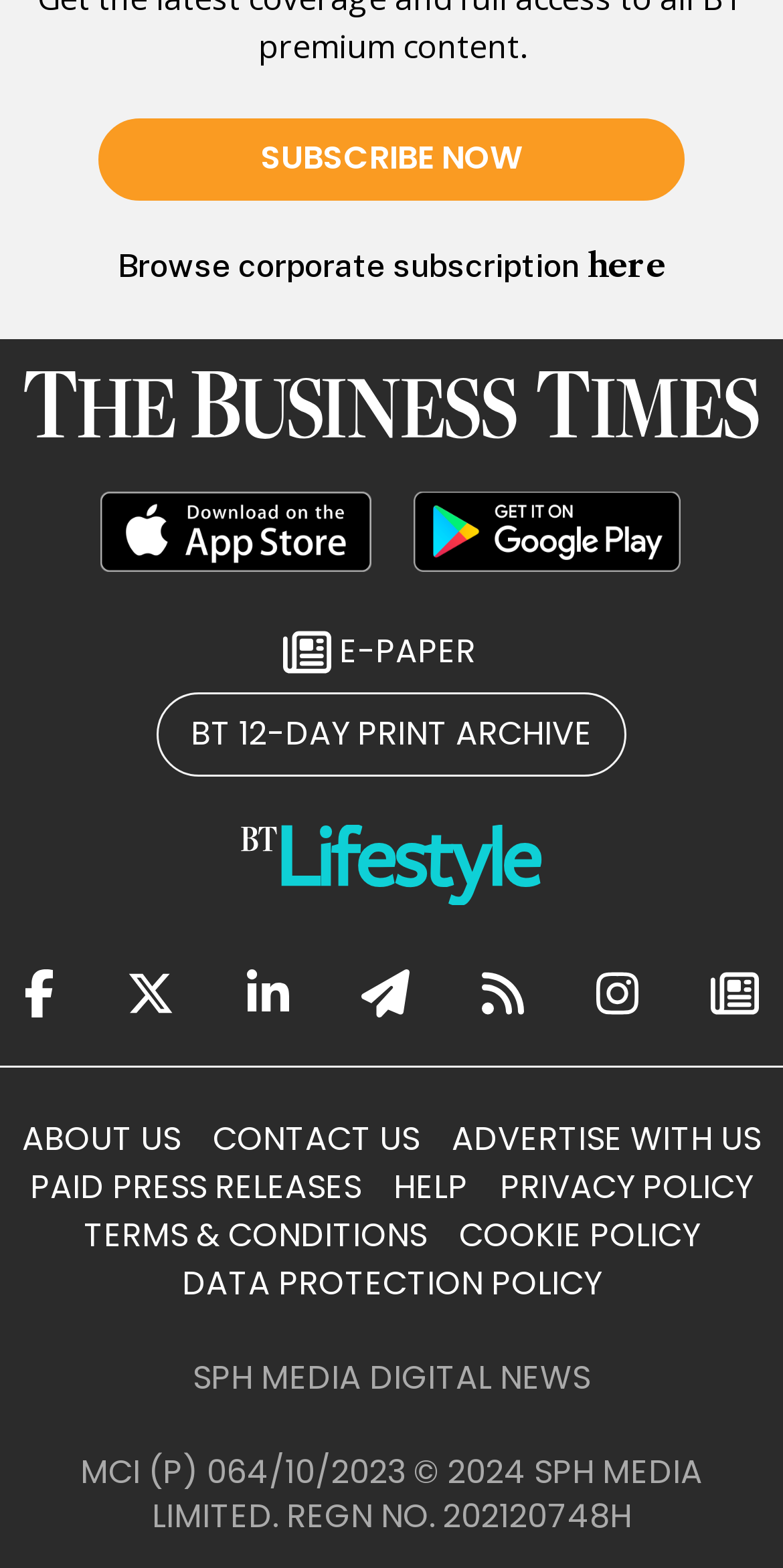Find the bounding box coordinates for the area that must be clicked to perform this action: "Share on Facebook".

[0.031, 0.608, 0.069, 0.659]